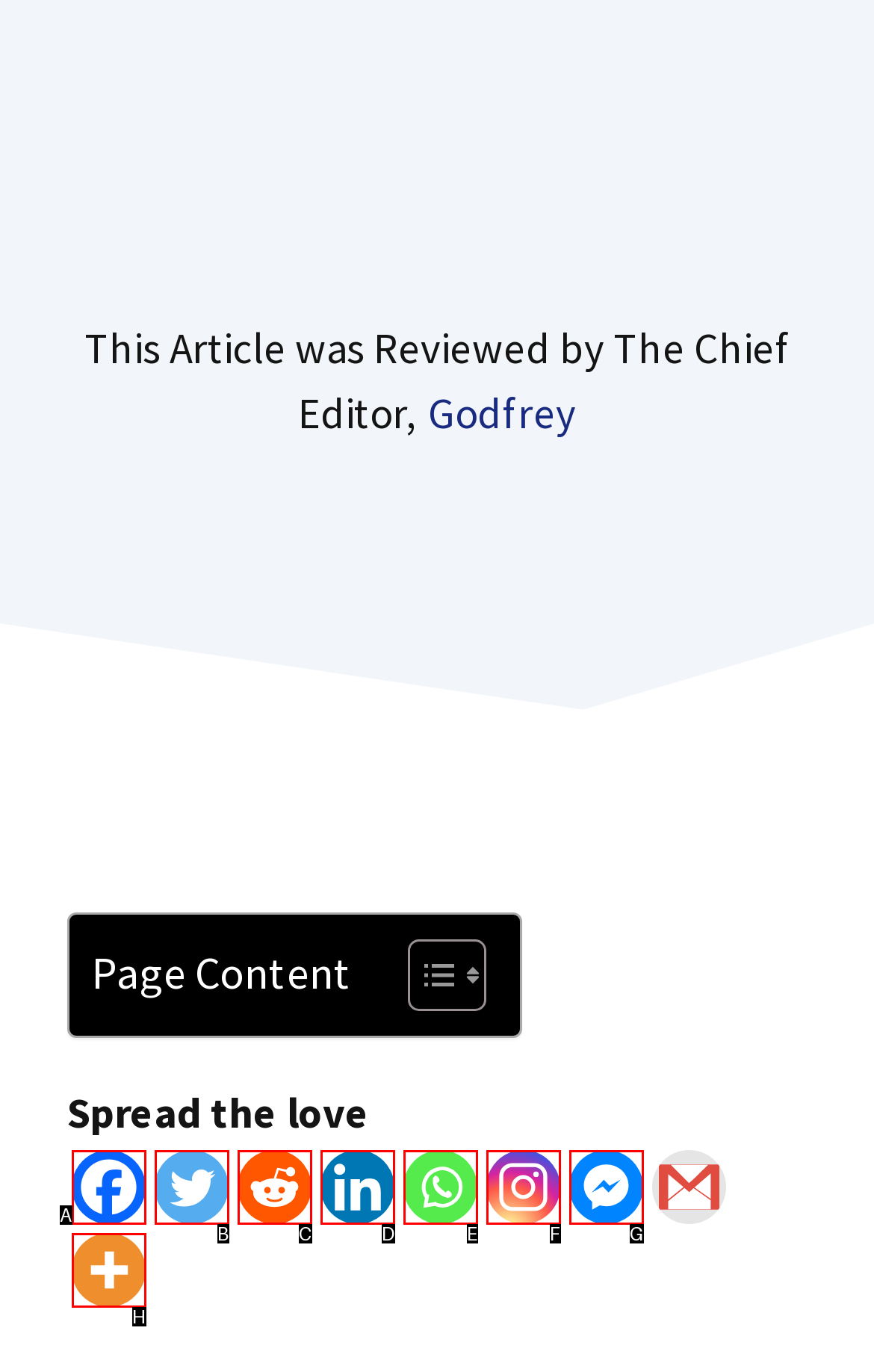Determine which option fits the element description: aria-label="Twitter" title="Twitter"
Answer with the option’s letter directly.

B